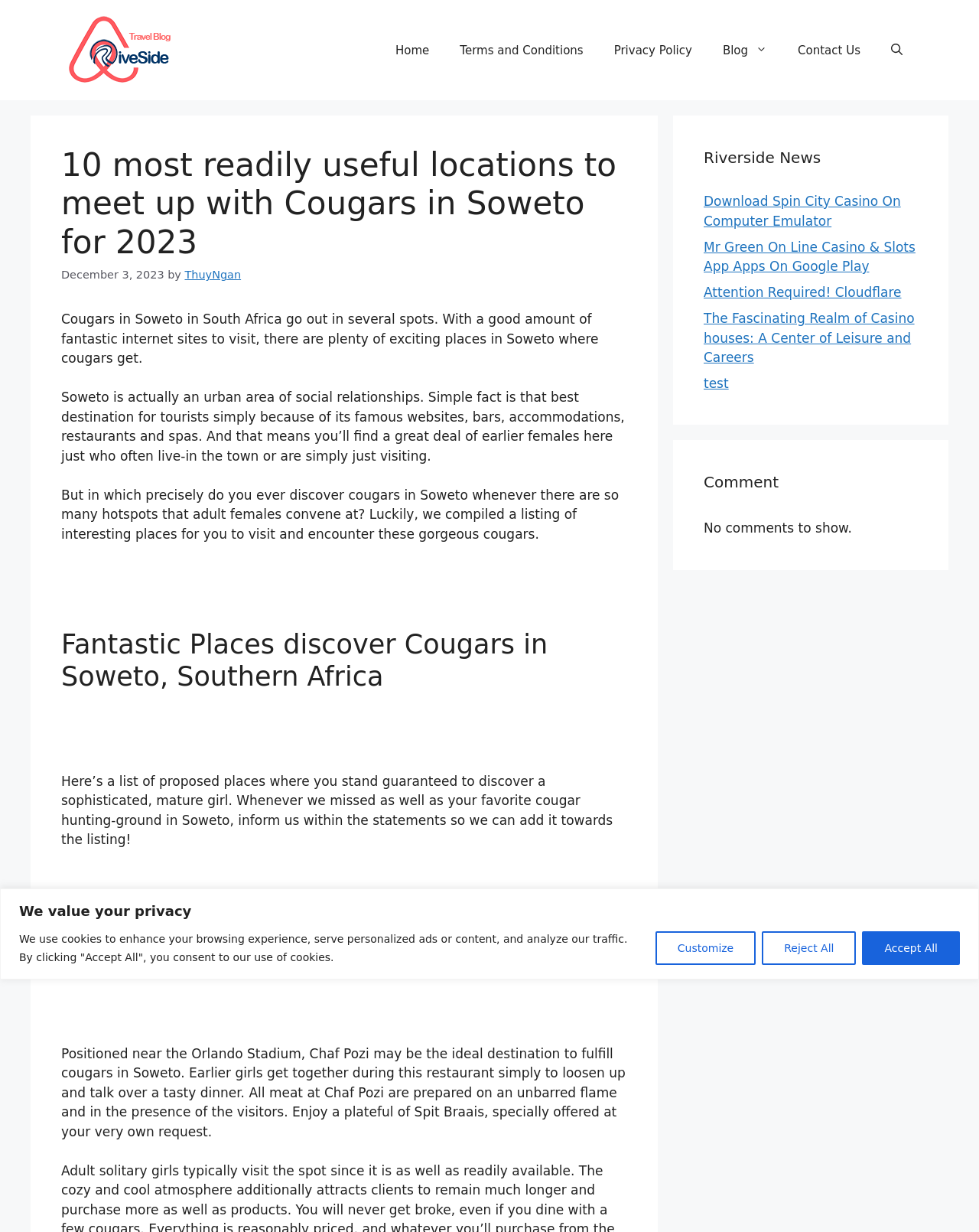How many comments are shown on the webpage?
Examine the screenshot and reply with a single word or phrase.

No comments